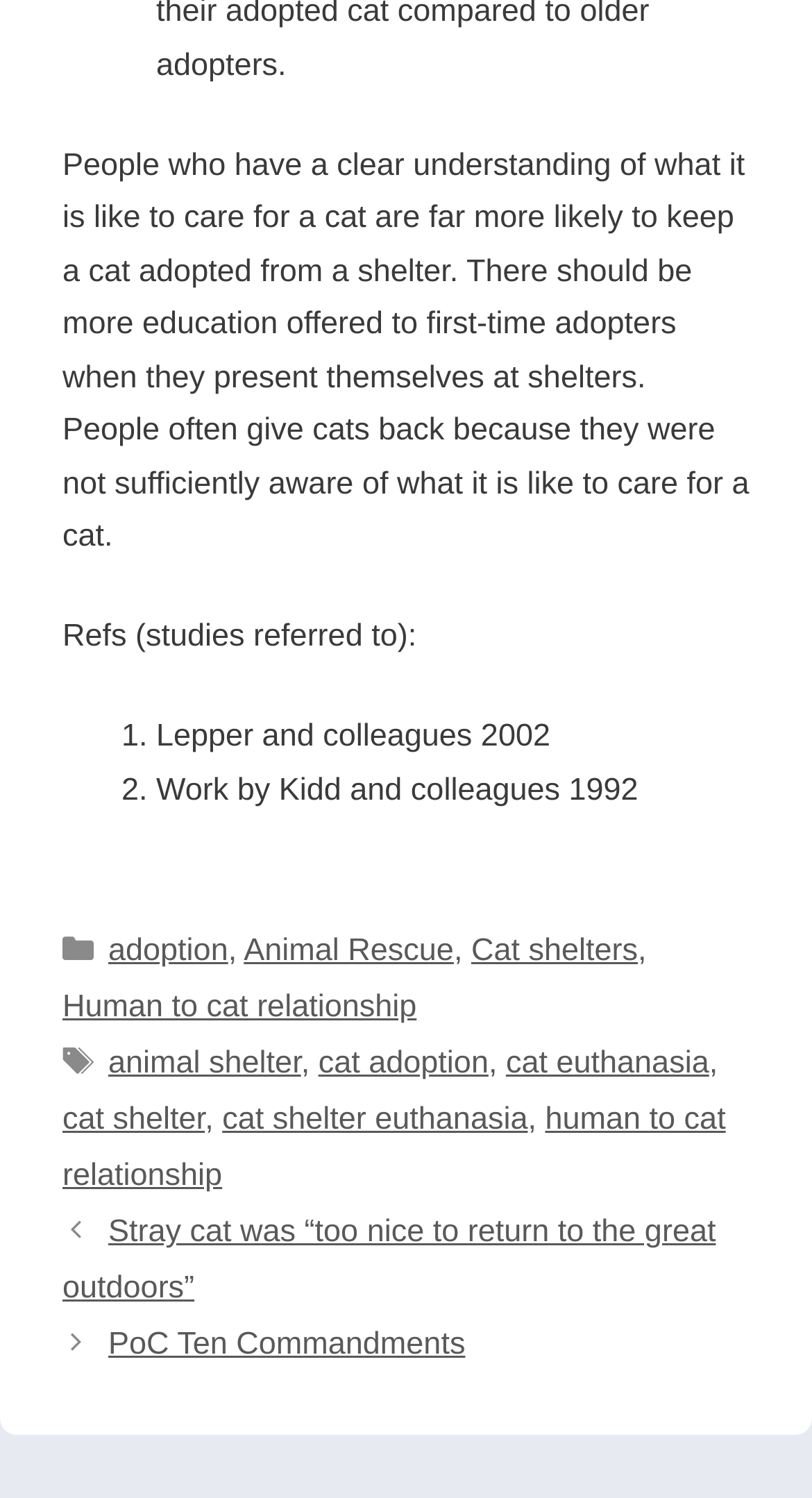Please identify the coordinates of the bounding box that should be clicked to fulfill this instruction: "Explore the link about human to cat relationship".

[0.077, 0.661, 0.513, 0.684]